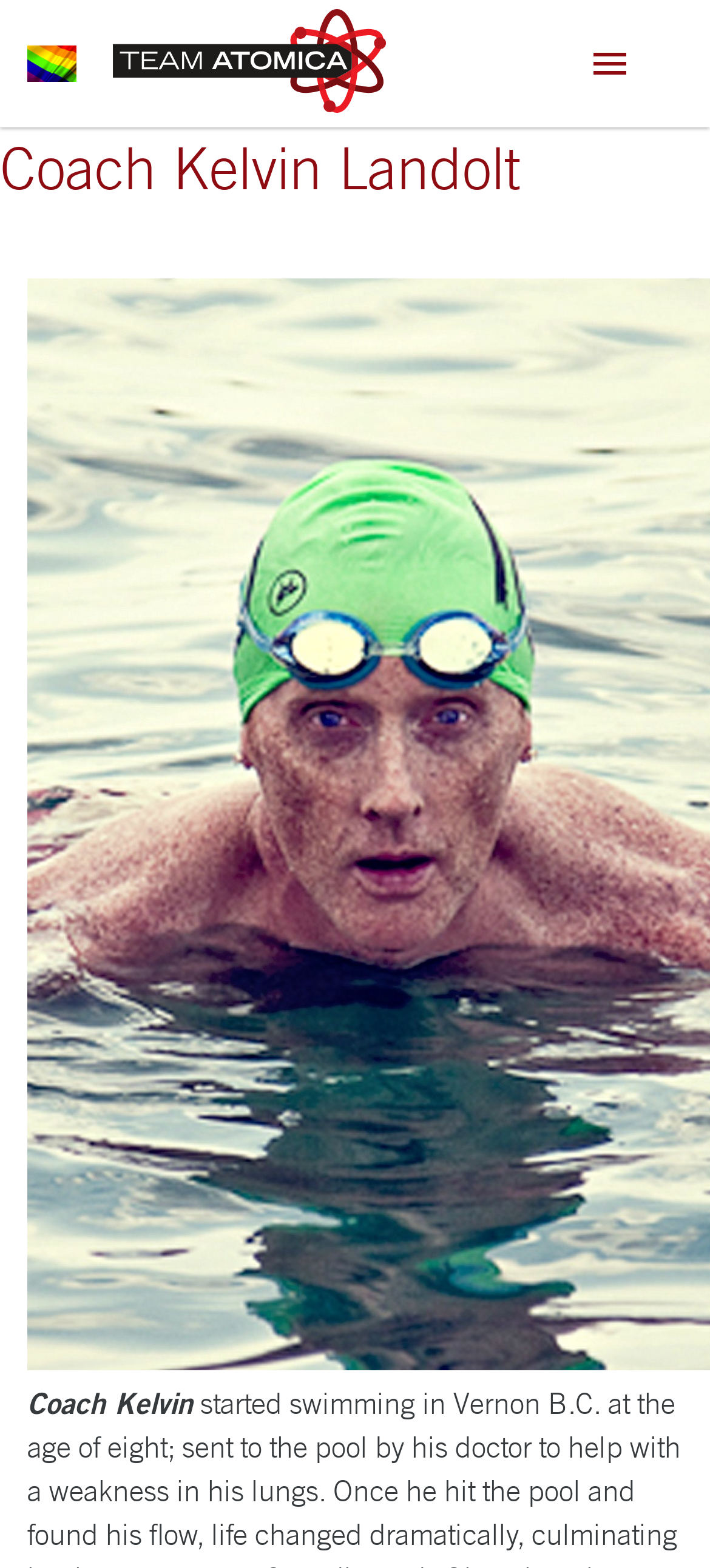Locate the bounding box coordinates of the clickable element to fulfill the following instruction: "Click on Dynamos Junior Swim Program". Provide the coordinates as four float numbers between 0 and 1 in the format [left, top, right, bottom].

[0.077, 0.022, 0.69, 0.063]